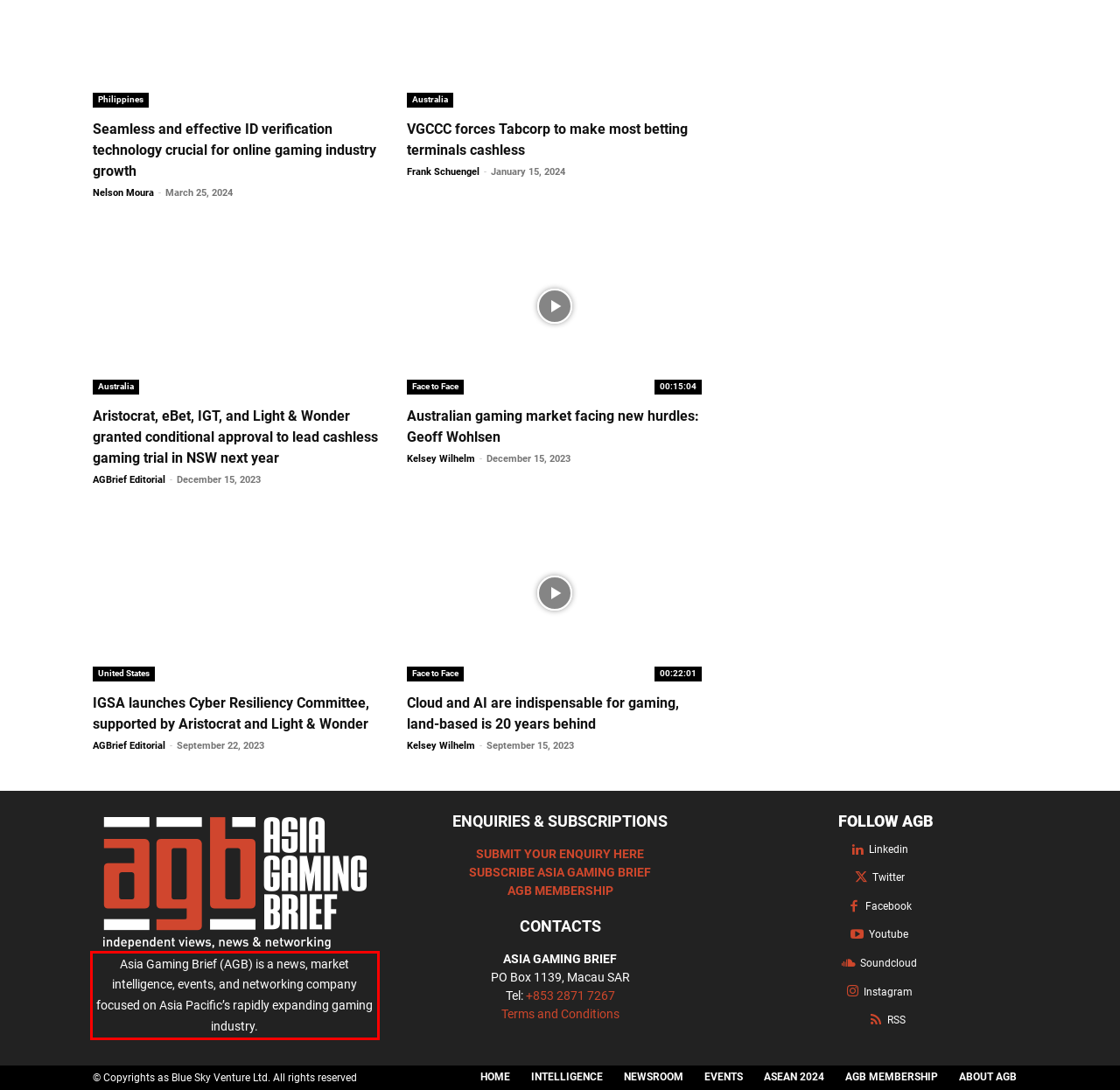Analyze the screenshot of the webpage that features a red bounding box and recognize the text content enclosed within this red bounding box.

Asia Gaming Brief (AGB) is a news, market intelligence, events, and networking company focused on Asia Pacific’s rapidly expanding gaming industry.